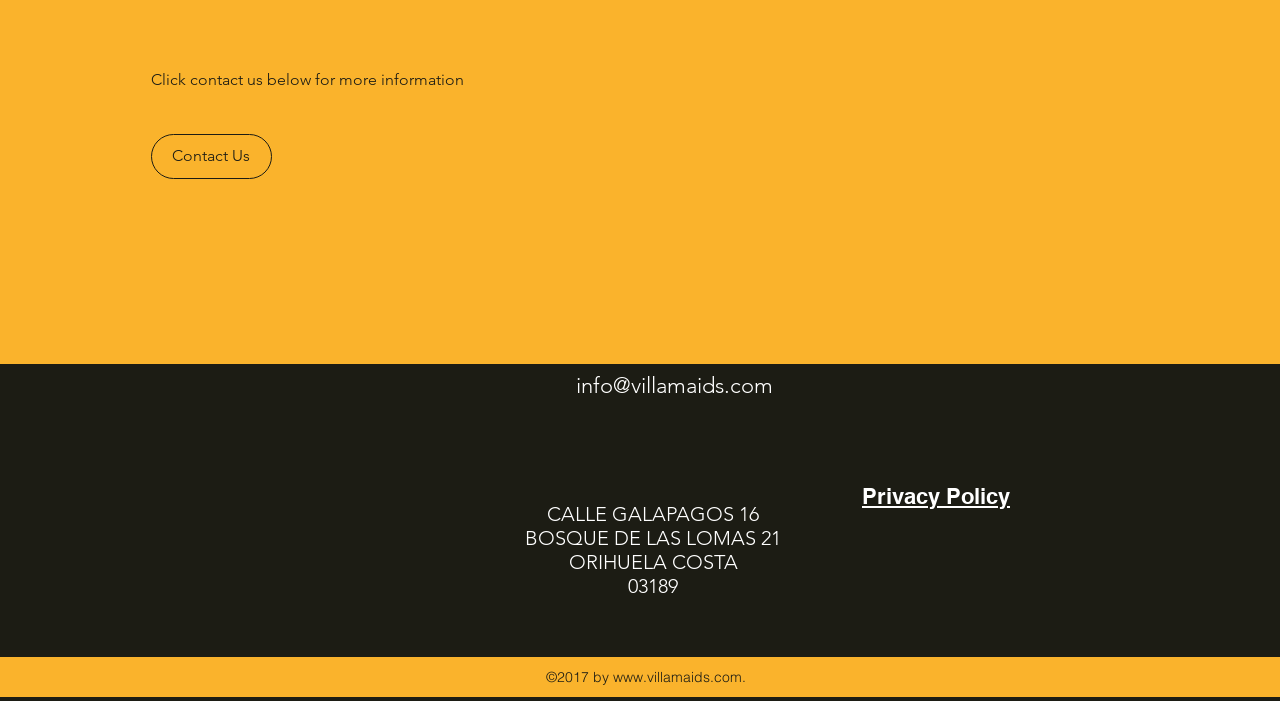What is the email address to contact?
Examine the webpage screenshot and provide an in-depth answer to the question.

I found the email address by looking at the link element with the text 'info@villamaids.com' which is located at the bottom of the page.